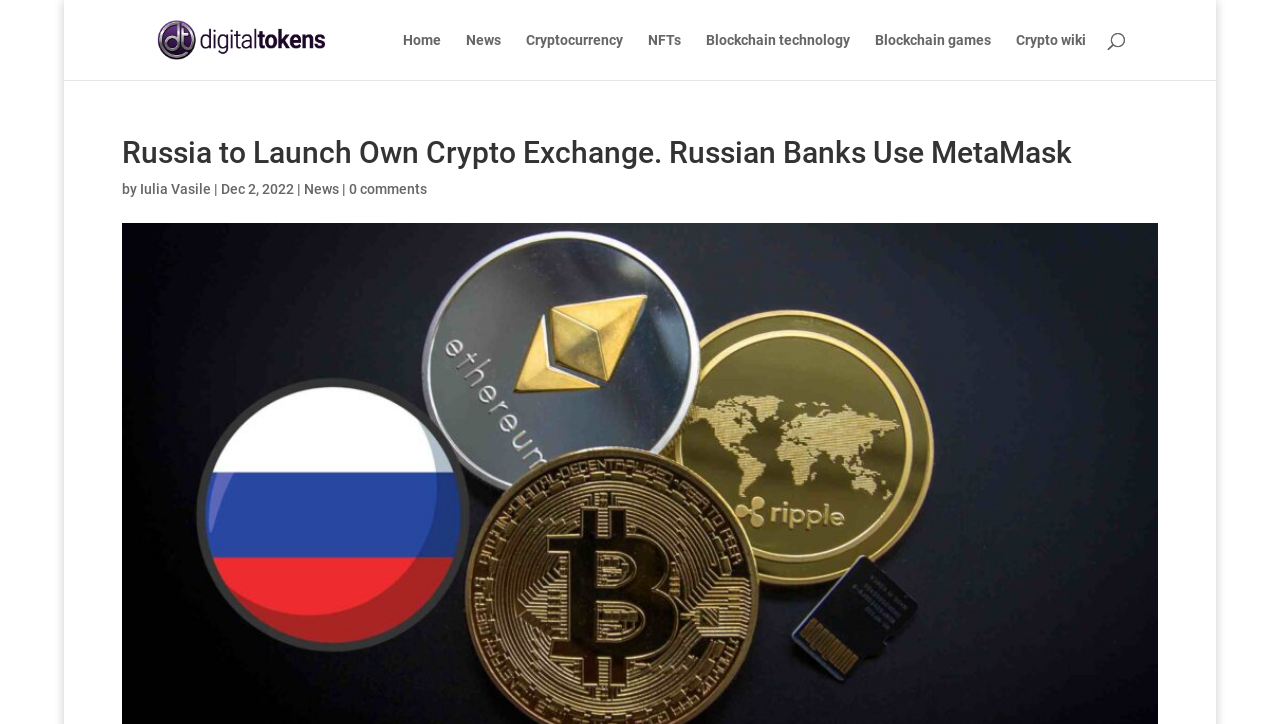How many comments does this article have?
Answer the question with a thorough and detailed explanation.

I found the number of comments by looking at the link at the bottom of the article, which is labeled as '0 comments'.